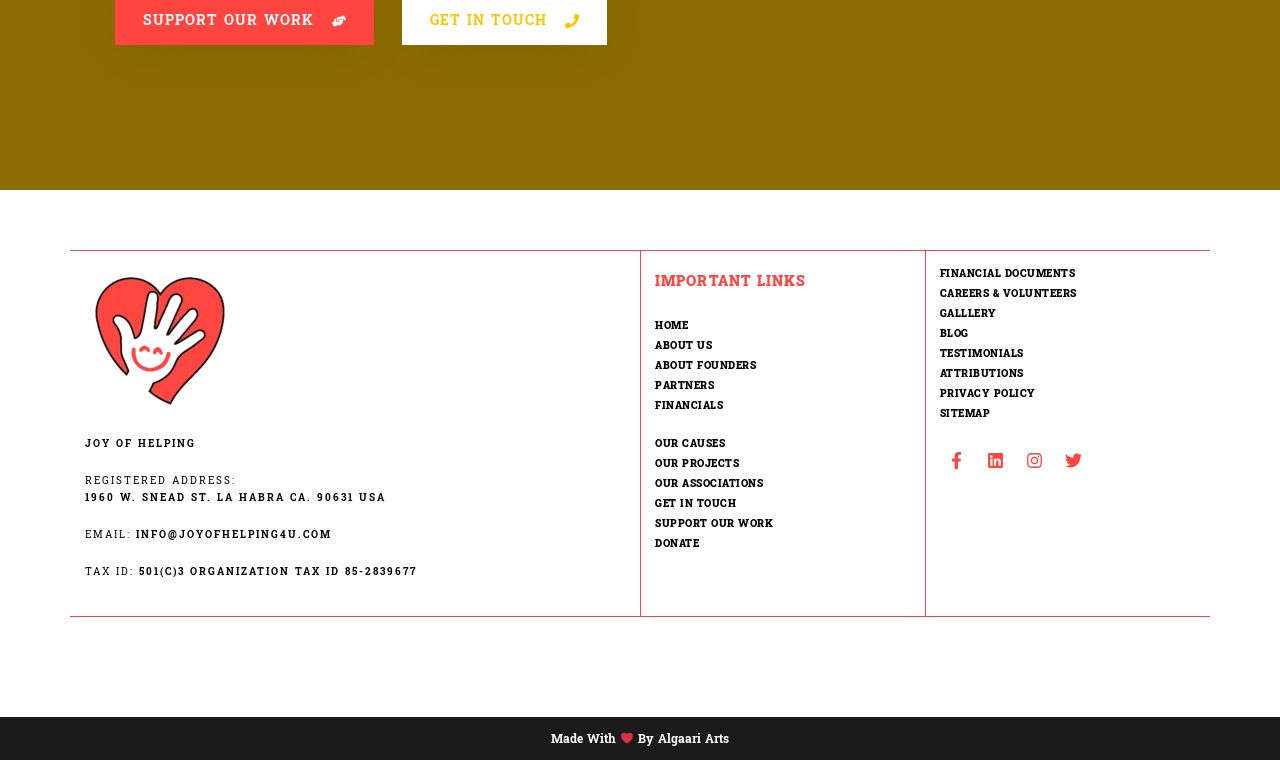Return the bounding box coordinates of the UI element that corresponds to this description: "Facebook-f". The coordinates must be given as four float numbers in the range of 0 and 1, [left, top, right, bottom].

[0.734, 0.583, 0.761, 0.628]